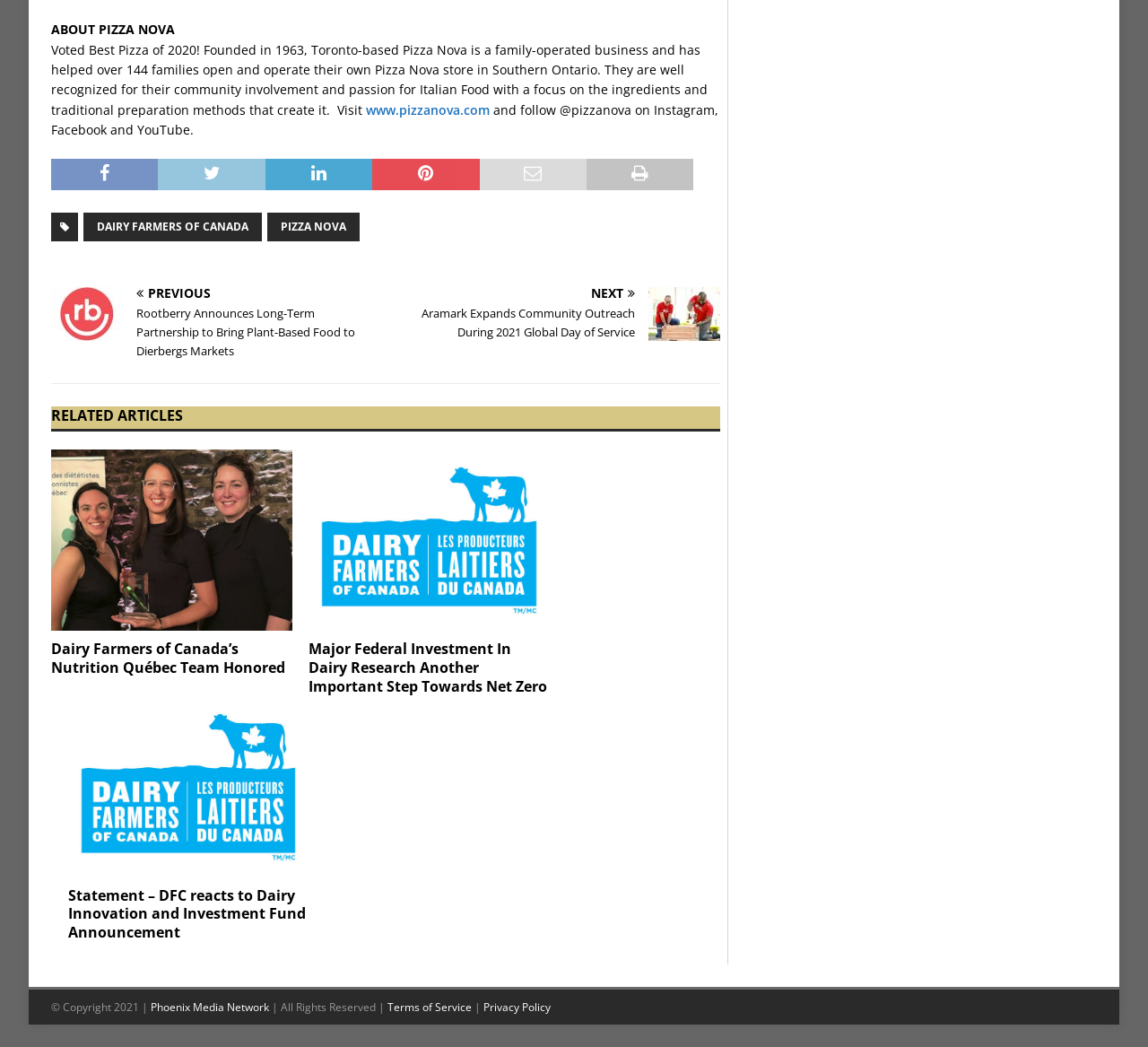Determine the bounding box coordinates for the HTML element described here: "Phoenix Media Network".

[0.131, 0.955, 0.234, 0.969]